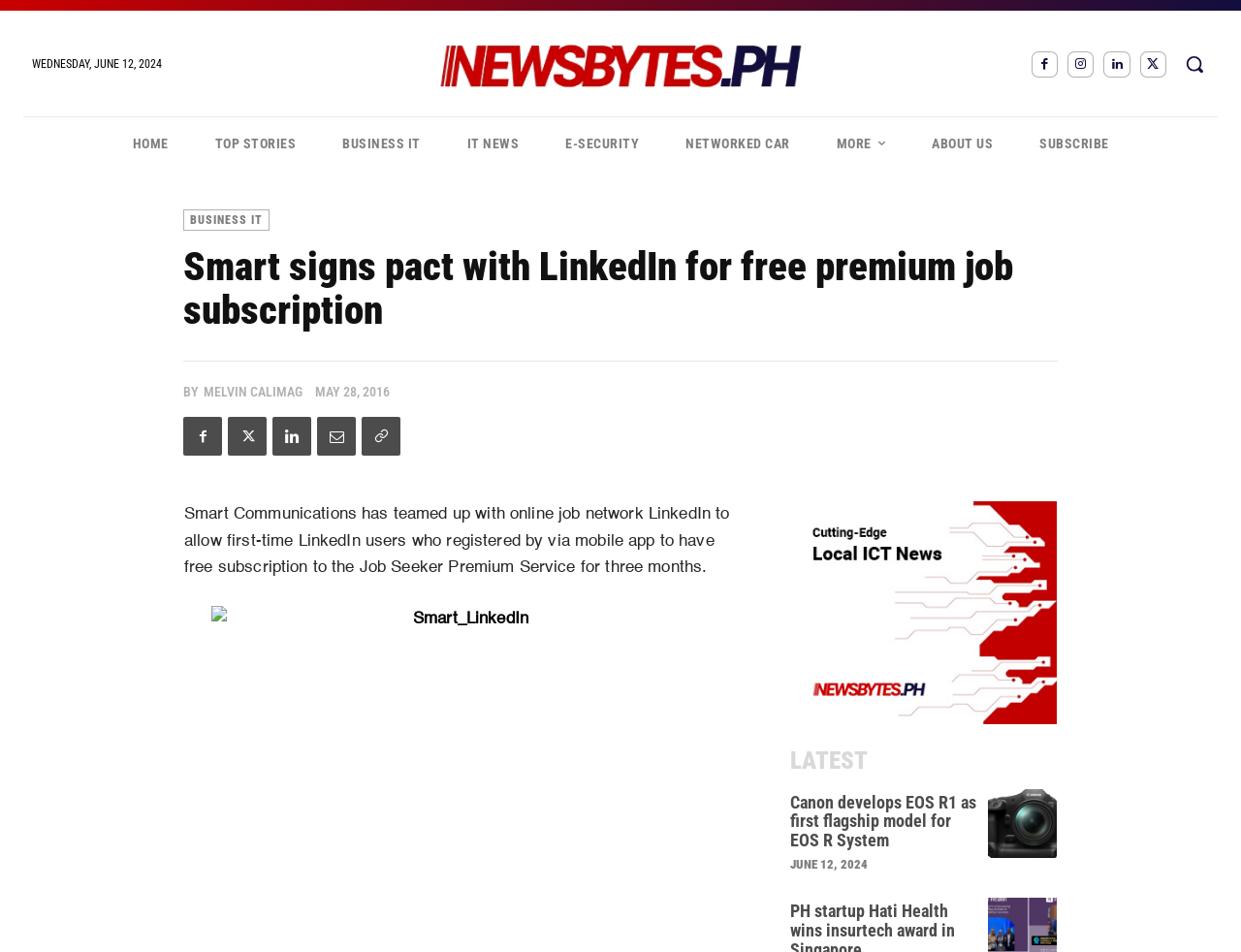Can you extract the primary headline text from the webpage?

Smart signs pact with LinkedIn for free premium job subscription